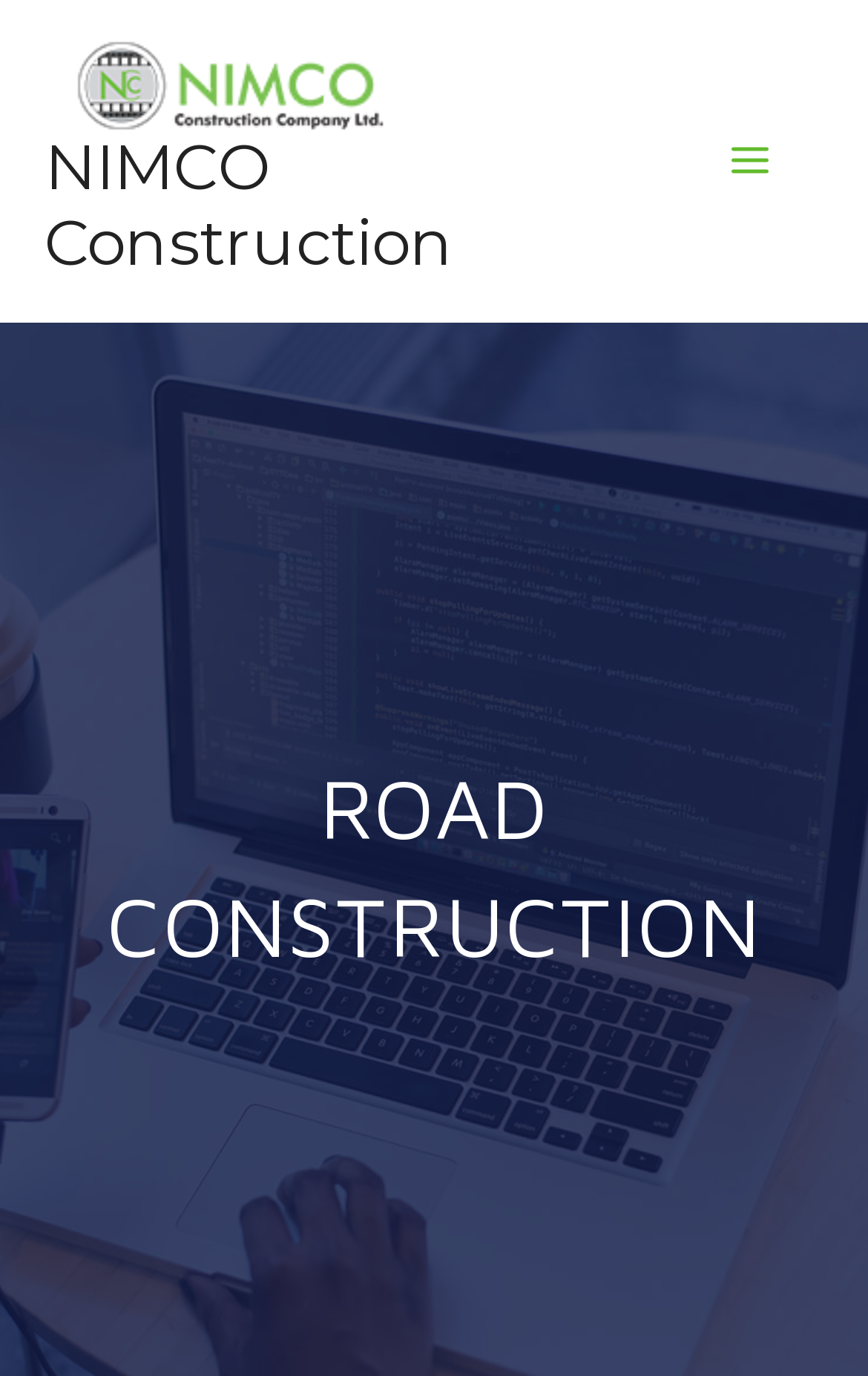Provide the bounding box coordinates in the format (top-left x, top-left y, bottom-right x, bottom-right y). All values are floating point numbers between 0 and 1. Determine the bounding box coordinate of the UI element described as: NIMCO Construction

[0.051, 0.094, 0.523, 0.203]